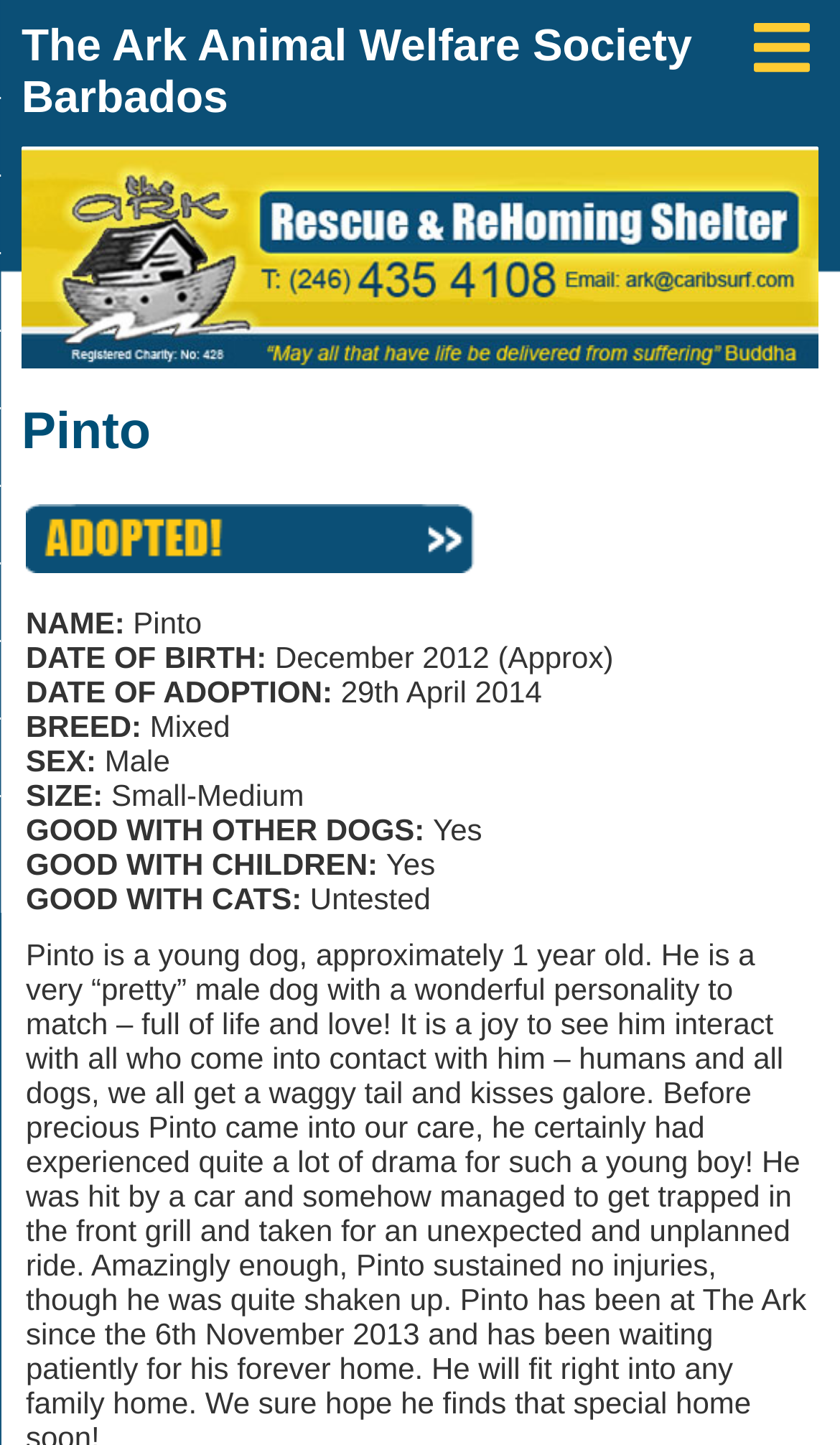From the image, can you give a detailed response to the question below:
What is Pinto's size?

The webpage provides information about Pinto's size in the static text 'SIZE:' and the corresponding value is 'Small-Medium'.